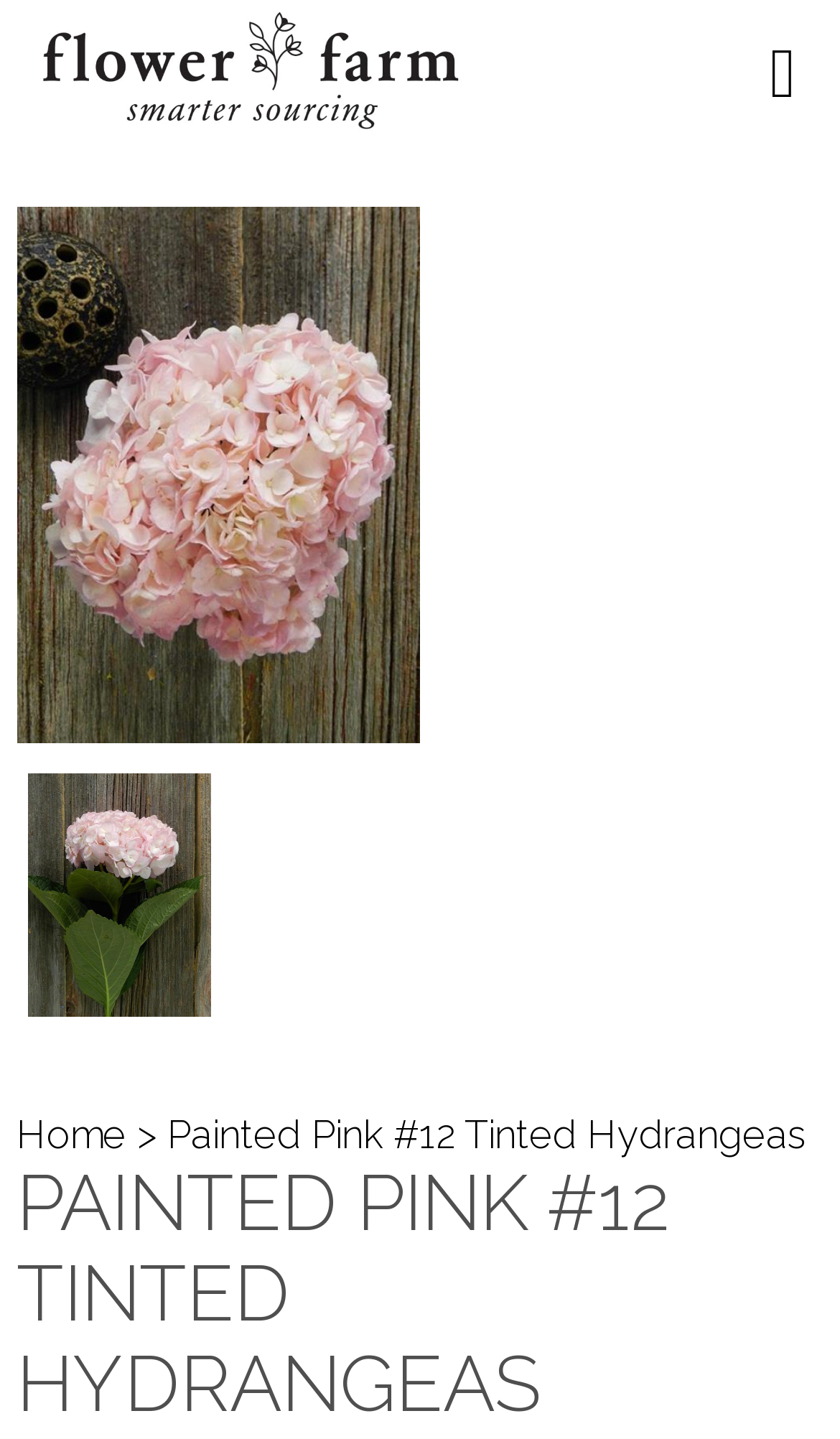Extract the bounding box coordinates for the UI element described by the text: "aria-label="reset menu area"". The coordinates should be in the form of [left, top, right, bottom] with values between 0 and 1.

[0.863, 0.0, 0.96, 0.105]